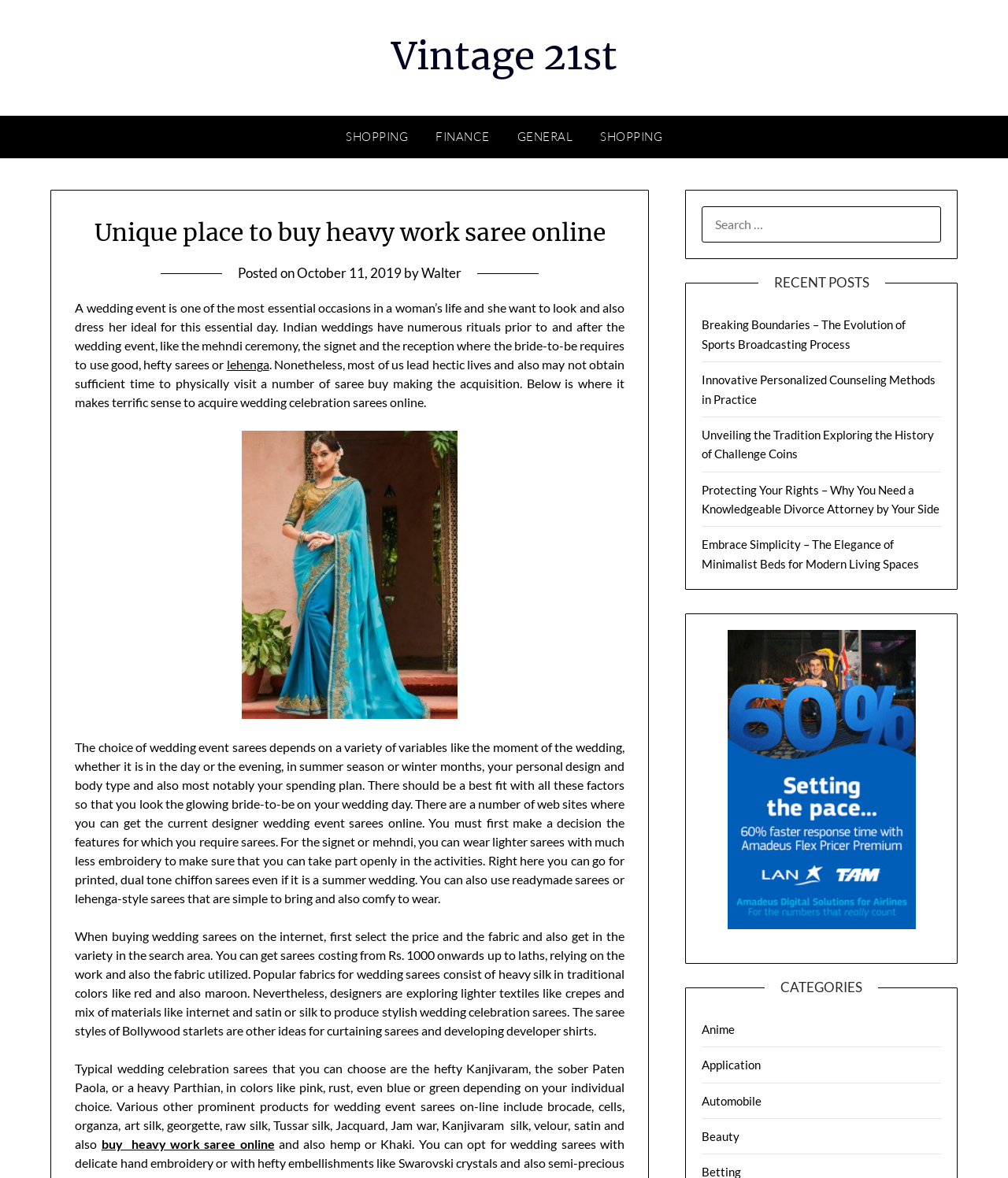Respond with a single word or phrase:
What is the minimum price range for wedding sarees online?

Rs. 1000